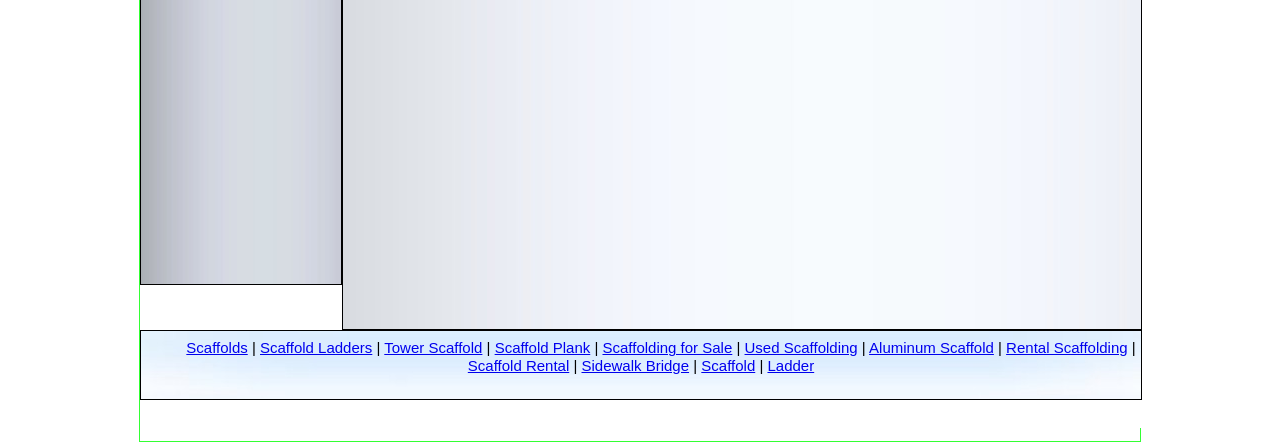Identify the bounding box coordinates for the region to click in order to carry out this instruction: "Explore Scaffolding for Sale". Provide the coordinates using four float numbers between 0 and 1, formatted as [left, top, right, bottom].

[0.471, 0.768, 0.572, 0.806]